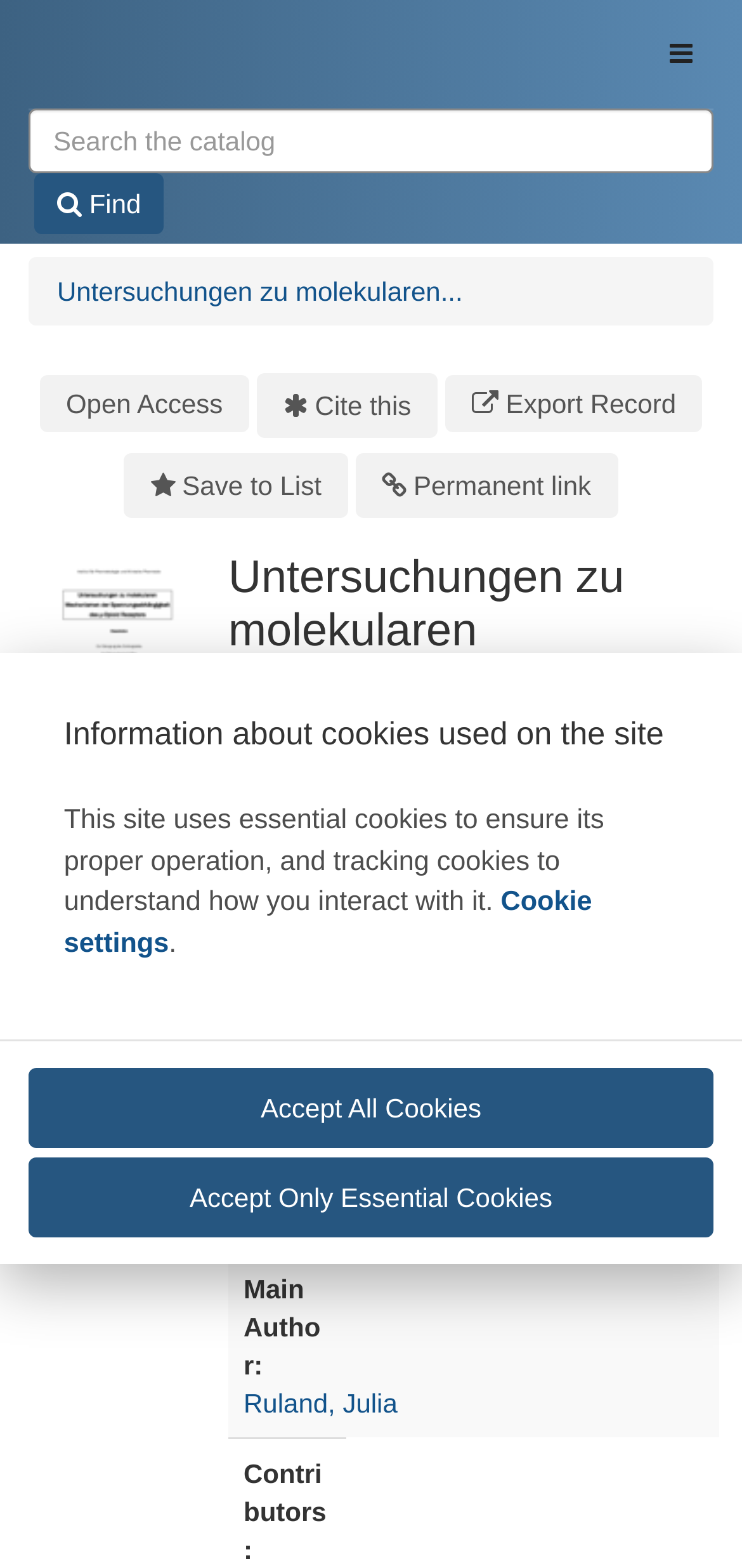Locate the bounding box coordinates of the element's region that should be clicked to carry out the following instruction: "Toggle navigation". The coordinates need to be four float numbers between 0 and 1, i.e., [left, top, right, bottom].

[0.874, 0.01, 0.962, 0.058]